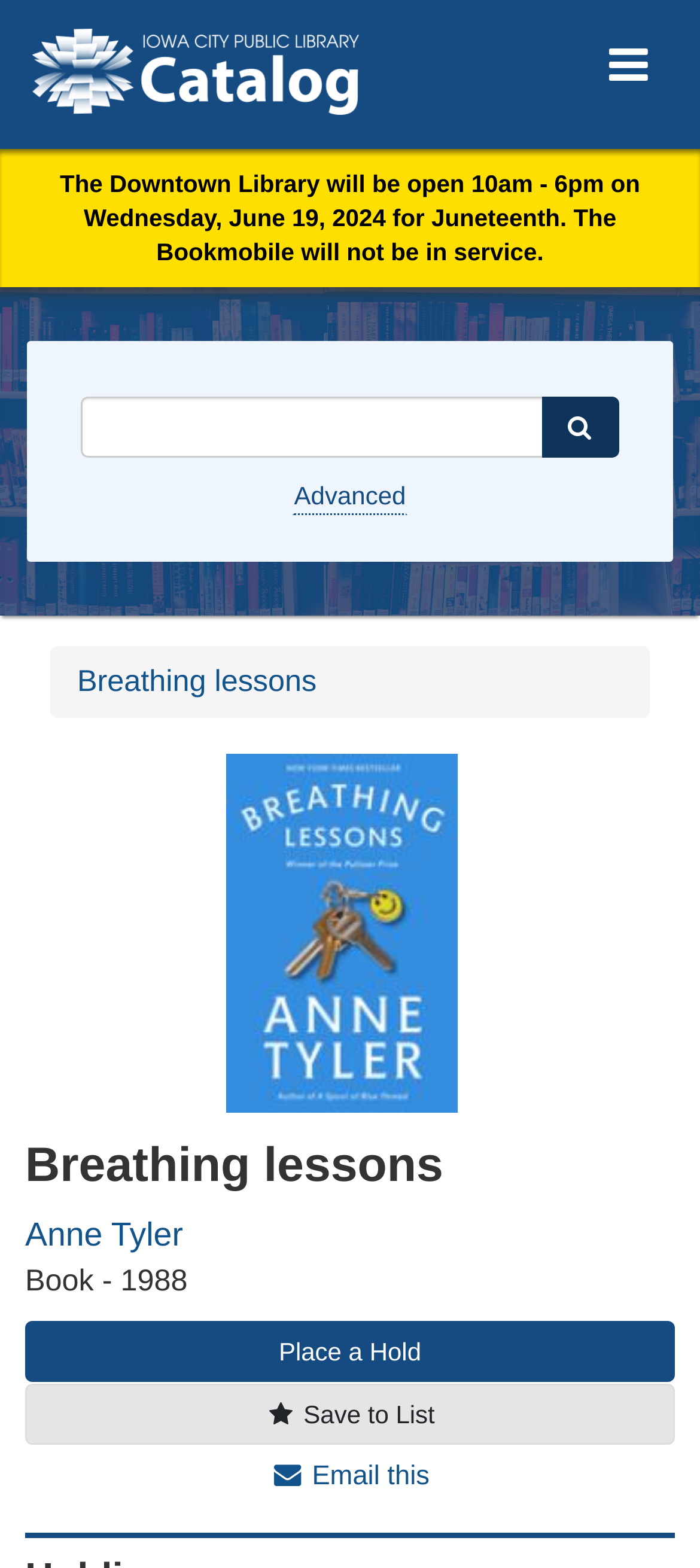Identify the bounding box for the UI element specified in this description: "Breathing lessons". The coordinates must be four float numbers between 0 and 1, formatted as [left, top, right, bottom].

[0.11, 0.424, 0.452, 0.446]